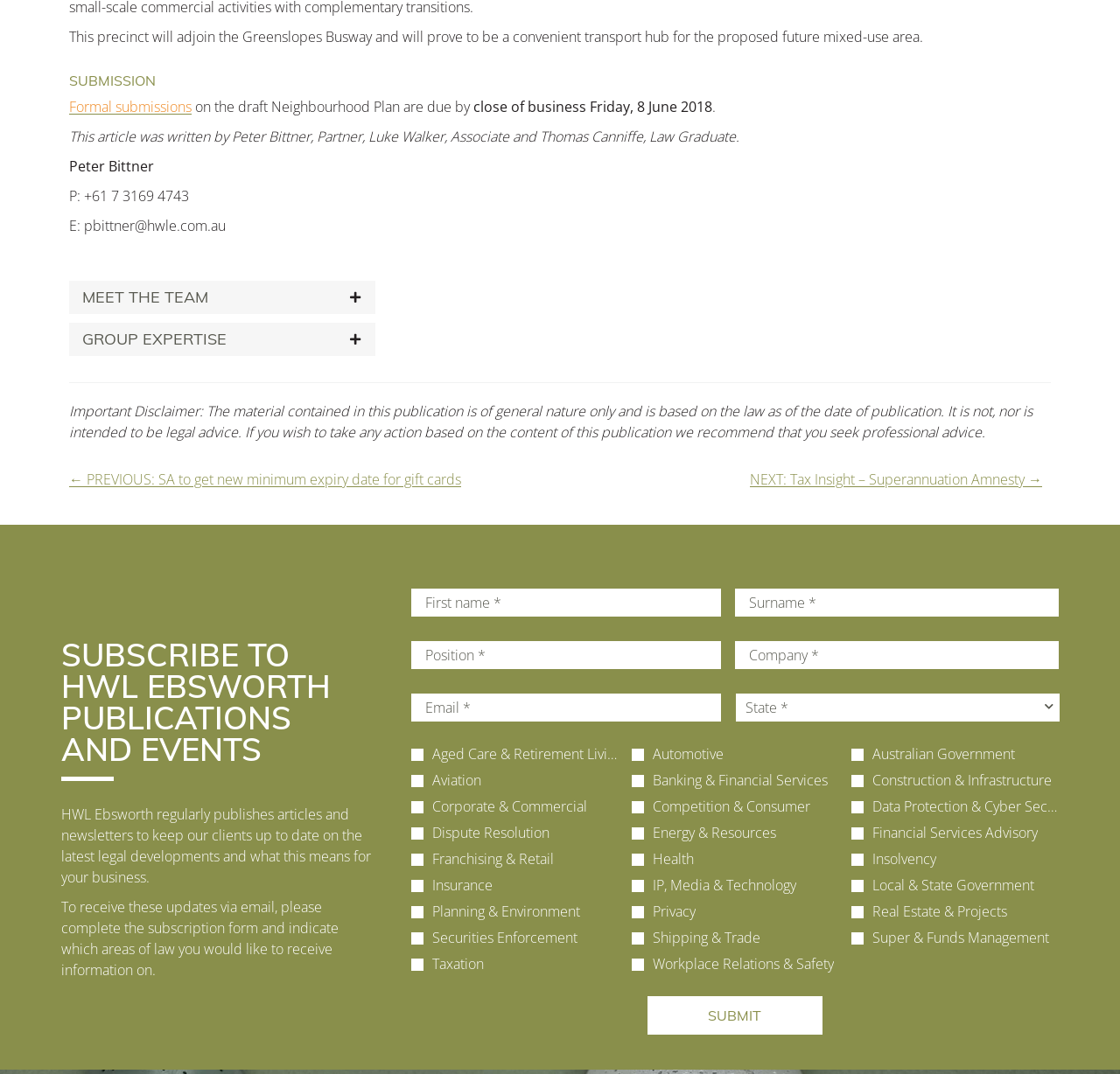Using the elements shown in the image, answer the question comprehensively: How many textboxes are there in the subscription form?

I counted the number of textboxes in the subscription form by looking at the elements with the type 'textbox' and found four of them.